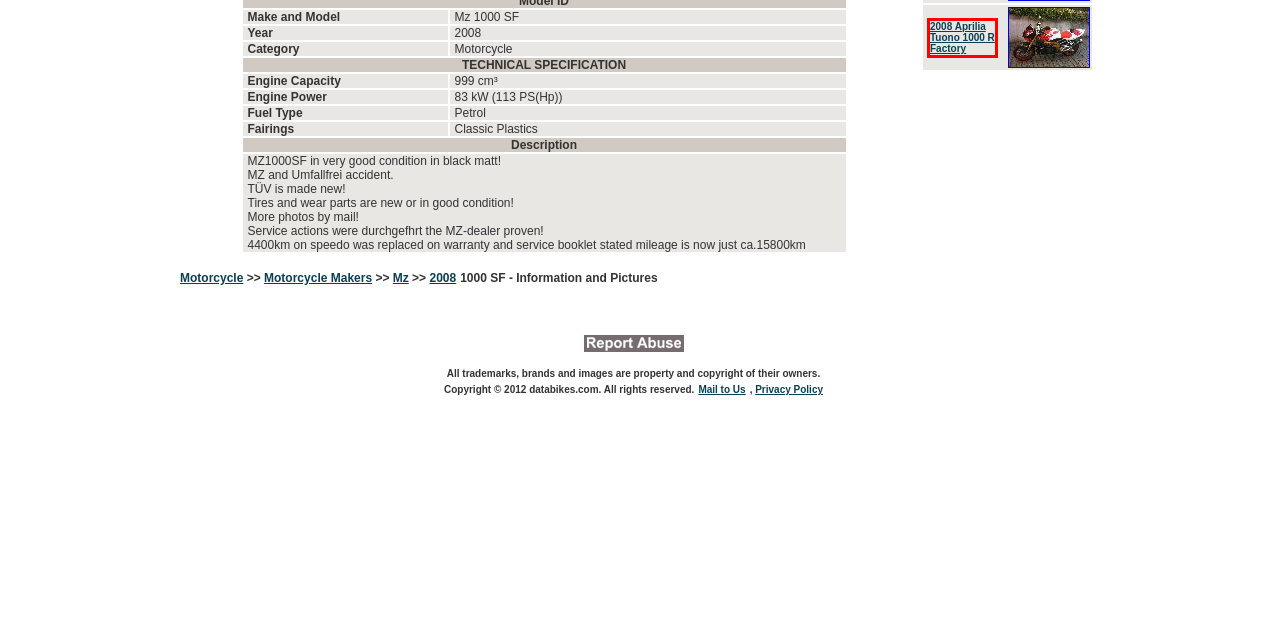You are given a screenshot of a webpage with a red rectangle bounding box. Choose the best webpage description that matches the new webpage after clicking the element in the bounding box. Here are the candidates:
A. Databikes Online Motorcycle and ATV Directory
B. Sports/Super Sports Bike Vehicles (Page 1)
C. Motorcycles, Scooter and ATV category list
D. Kawasaki Bikes and ATV's
E. Aprilia Bikes and ATV's
F. 2008 Aprilia Tuono 1000 R Factory
G. 2008 Ducati Monster S4R Testastretta 1000
H. Vintage, Classic and Old Bikes Showroom (Page 1)

F